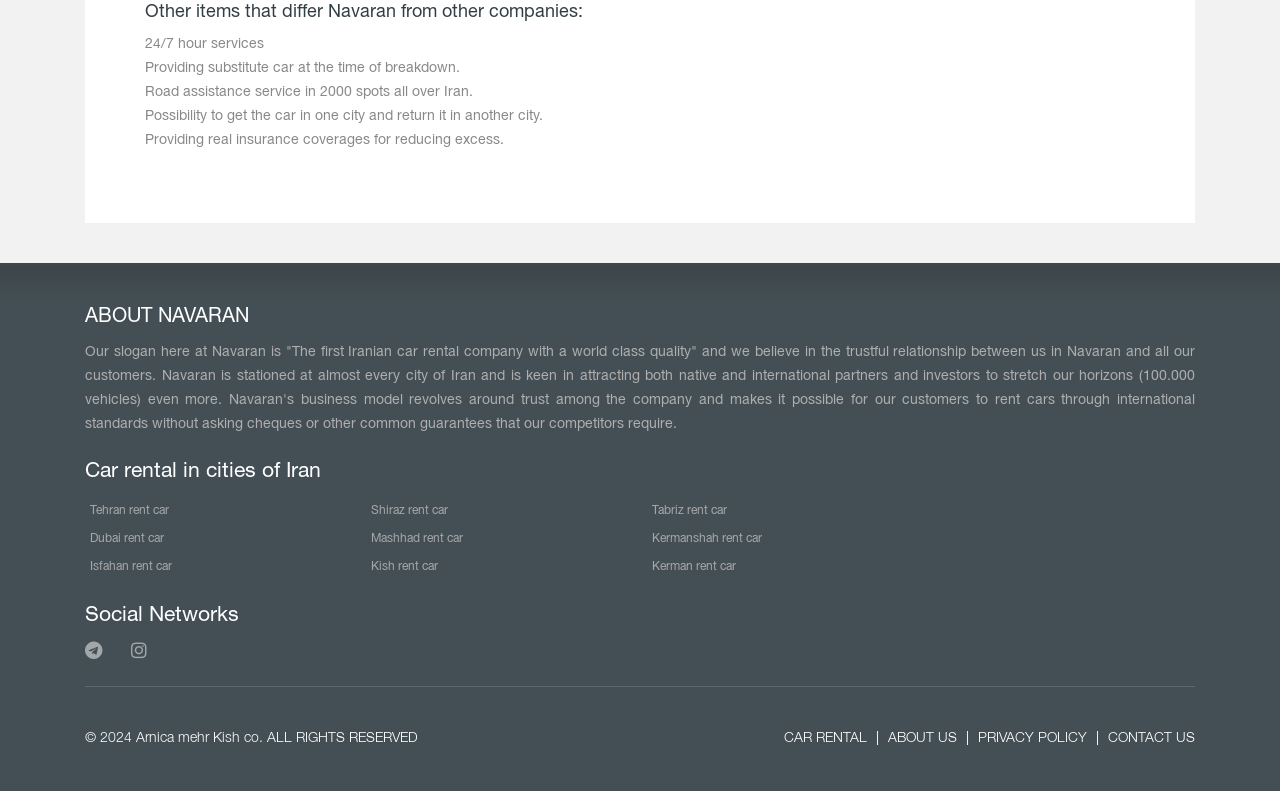Specify the bounding box coordinates of the region I need to click to perform the following instruction: "Click on 'CONTACT US'". The coordinates must be four float numbers in the range of 0 to 1, i.e., [left, top, right, bottom].

[0.866, 0.925, 0.934, 0.942]